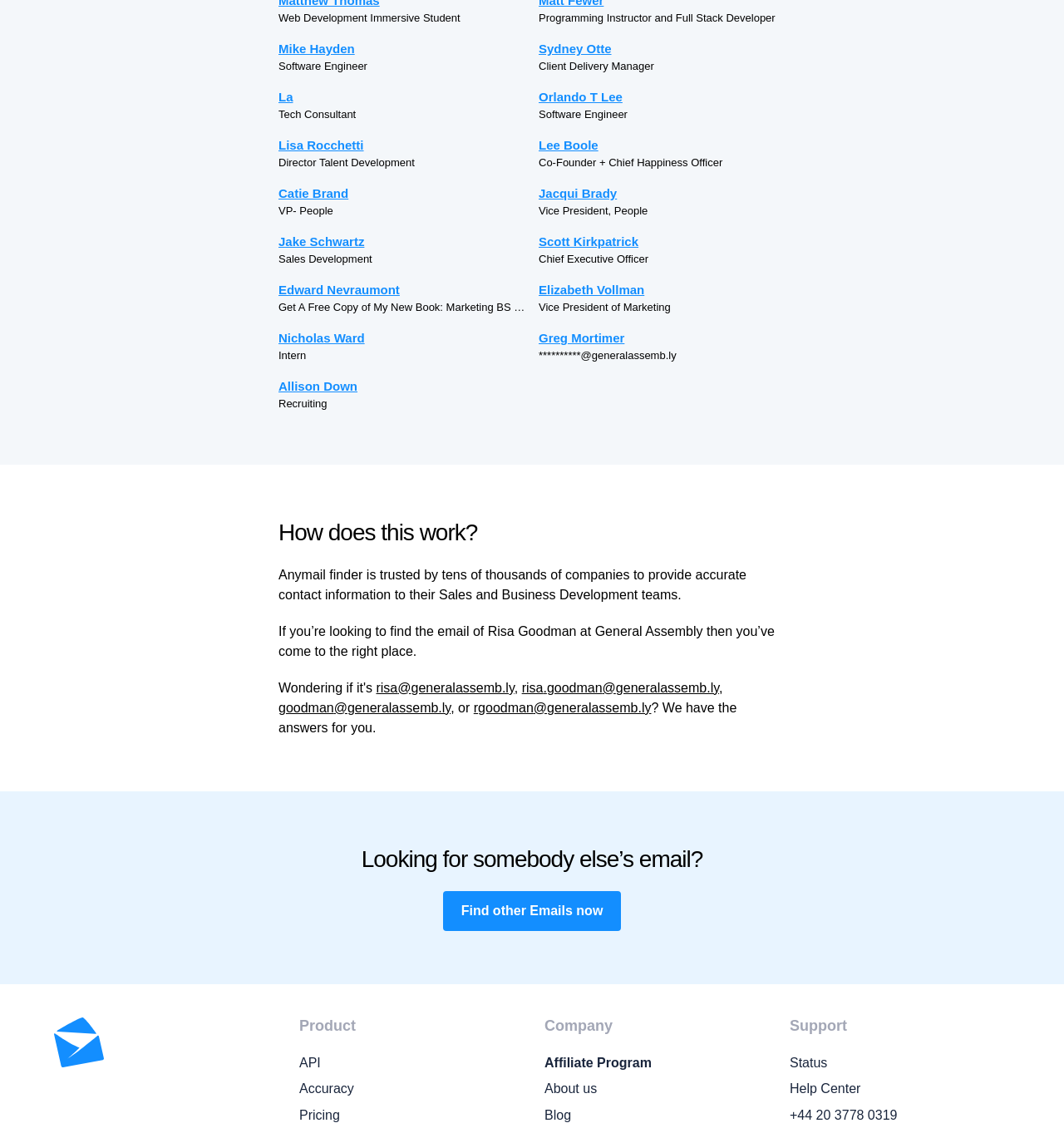Locate the bounding box coordinates of the clickable element to fulfill the following instruction: "subscribe to the newsletter". Provide the coordinates as four float numbers between 0 and 1 in the format [left, top, right, bottom].

None